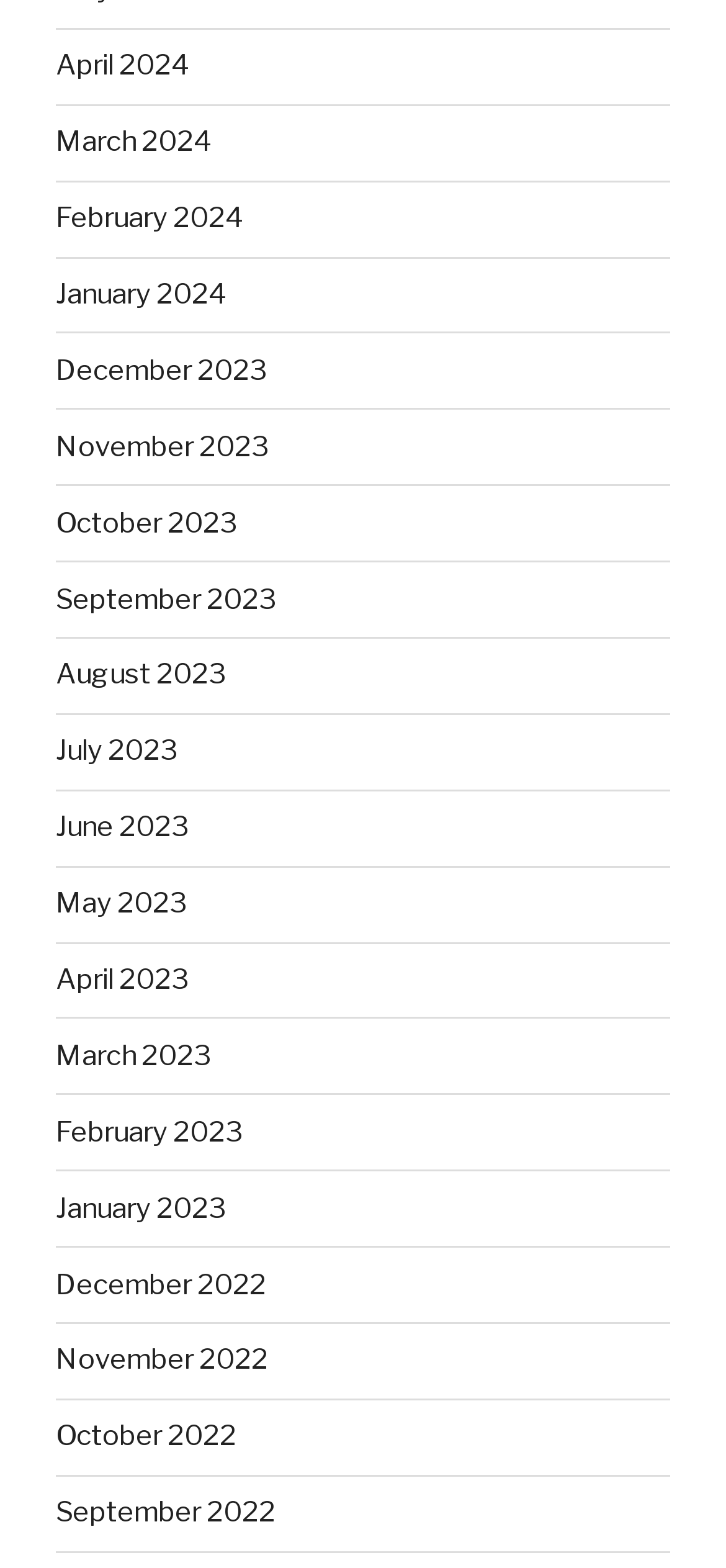How many months are listed?
Refer to the image and provide a concise answer in one word or phrase.

18